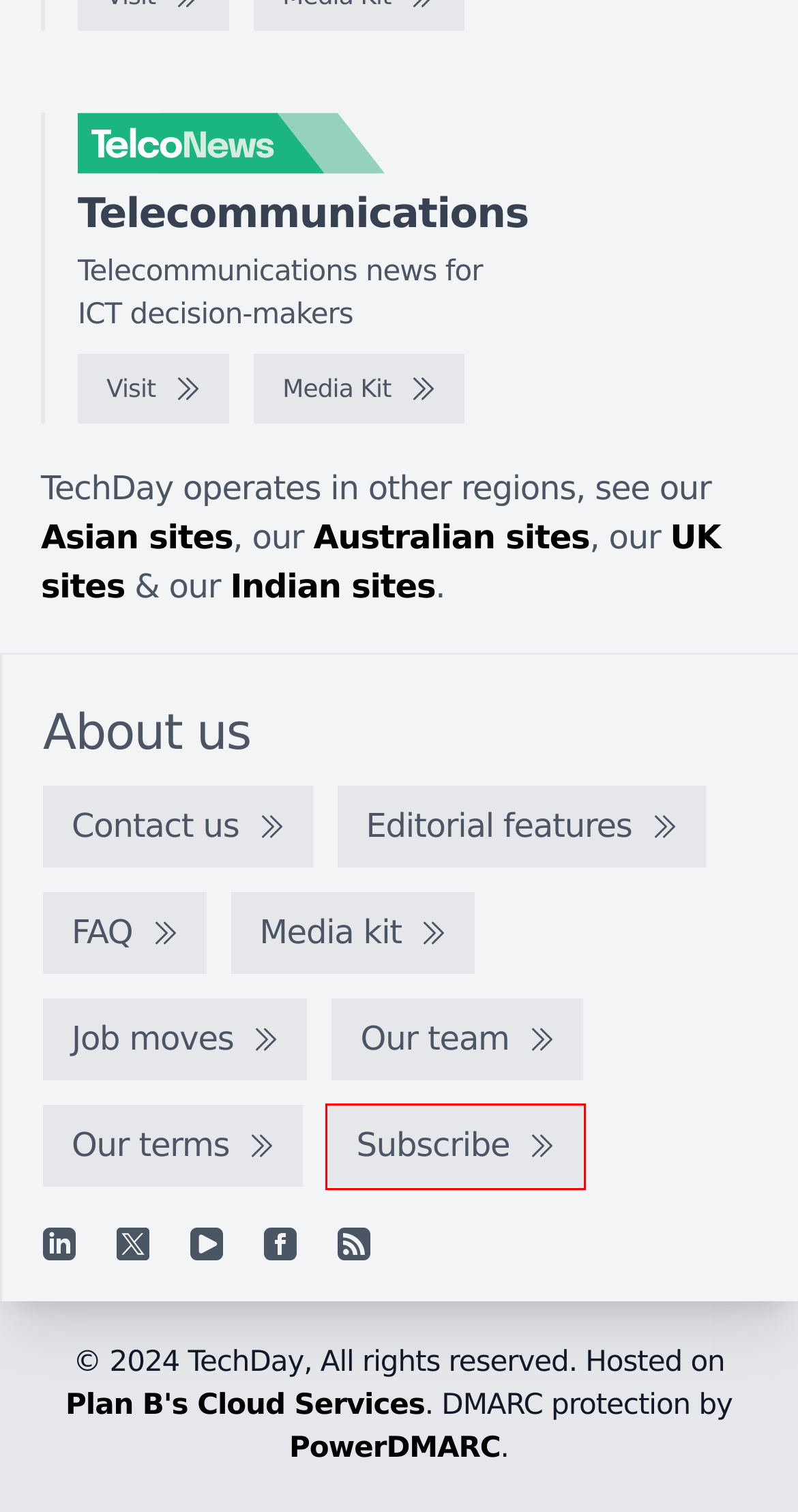Look at the screenshot of a webpage with a red bounding box and select the webpage description that best corresponds to the new page after clicking the element in the red box. Here are the options:
A. TechDay UK - The United Kingdom's, technology news network
B. TelcoNews New Zealand - Telecommunications news for ICT decision-makers
C. TelcoNews New Zealand - Media kit
D. Free DMARC Analyzer | DMARC Monitoring Service
E. TechDay India - India's technology news network
F. TechDay Asia - Asia's technology news network
G. CFOtech New Zealand
H. Join our mailing list

H